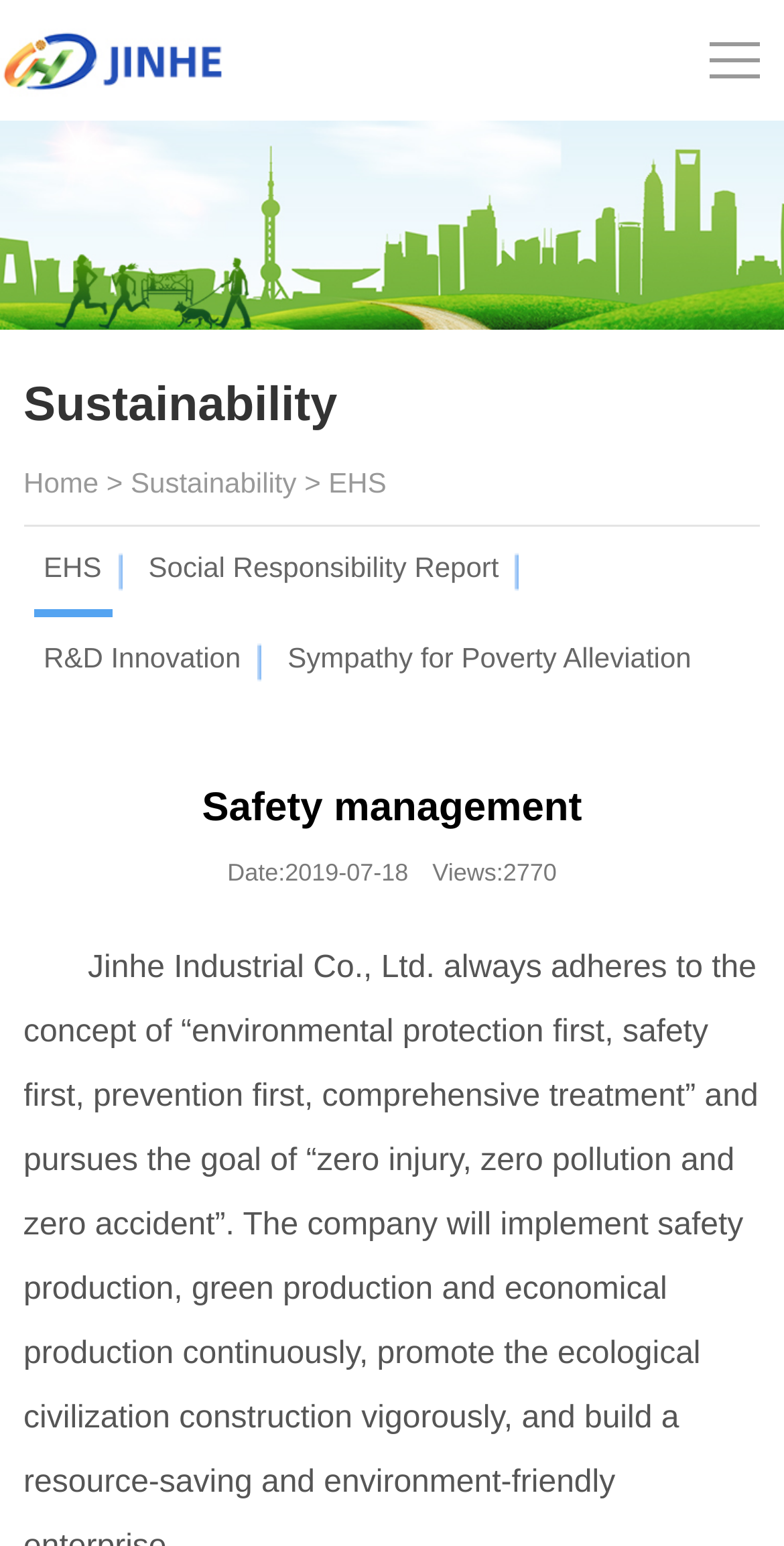What is the company name?
From the screenshot, provide a brief answer in one word or phrase.

Anhui Jinhe Industrial Co., Ltd